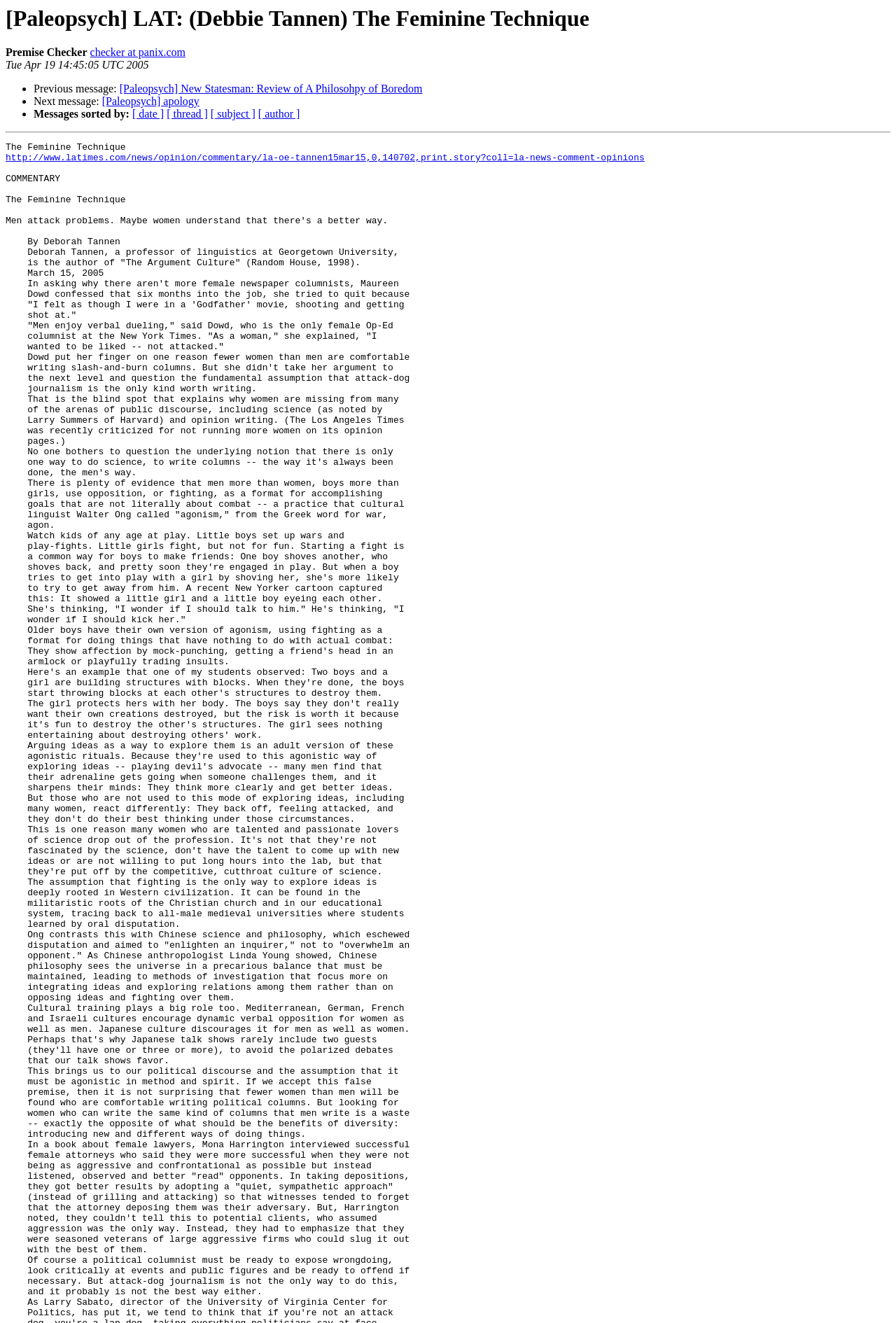Provide the bounding box coordinates of the area you need to click to execute the following instruction: "View the article on LAT".

[0.006, 0.116, 0.719, 0.124]